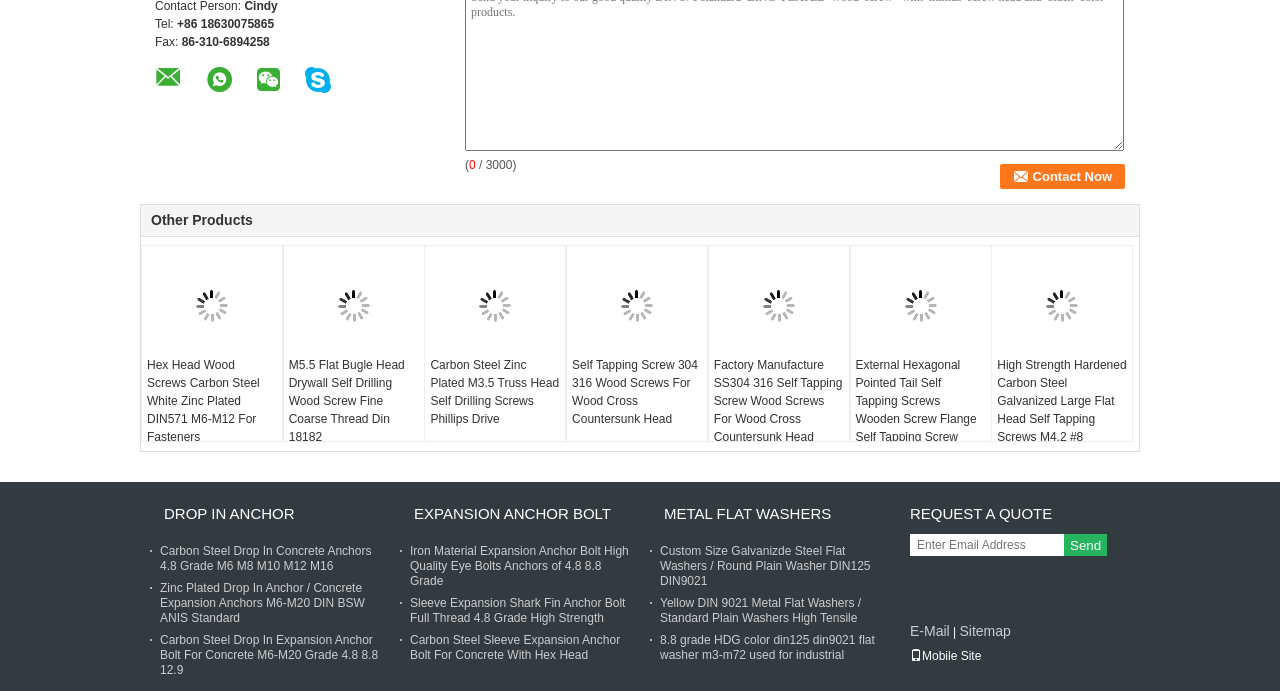Give a succinct answer to this question in a single word or phrase: 
What is the purpose of the 'Contact Now' button?

To contact the company